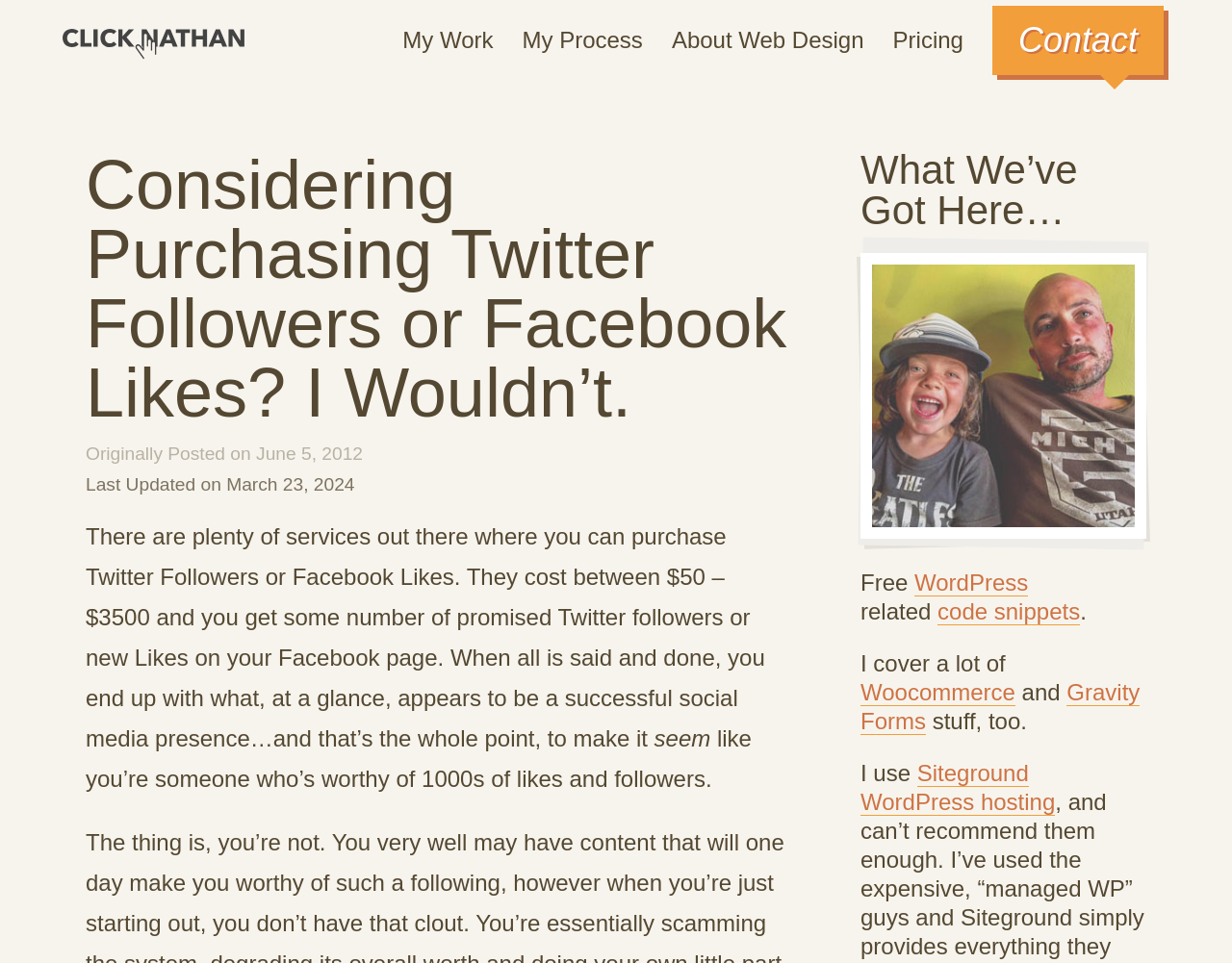Can you determine the bounding box coordinates of the area that needs to be clicked to fulfill the following instruction: "Visit the 'About Web Design' page"?

[0.545, 0.024, 0.701, 0.06]